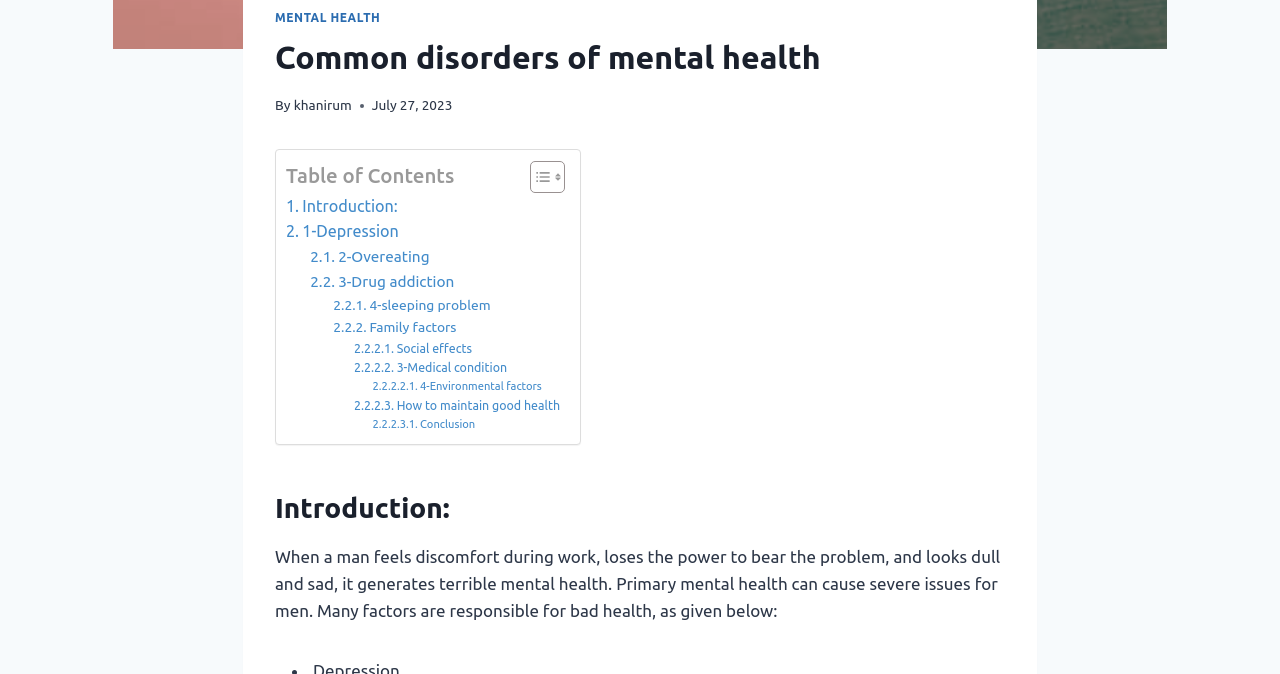Given the webpage screenshot, identify the bounding box of the UI element that matches this description: "How to maintain good health".

[0.277, 0.588, 0.437, 0.617]